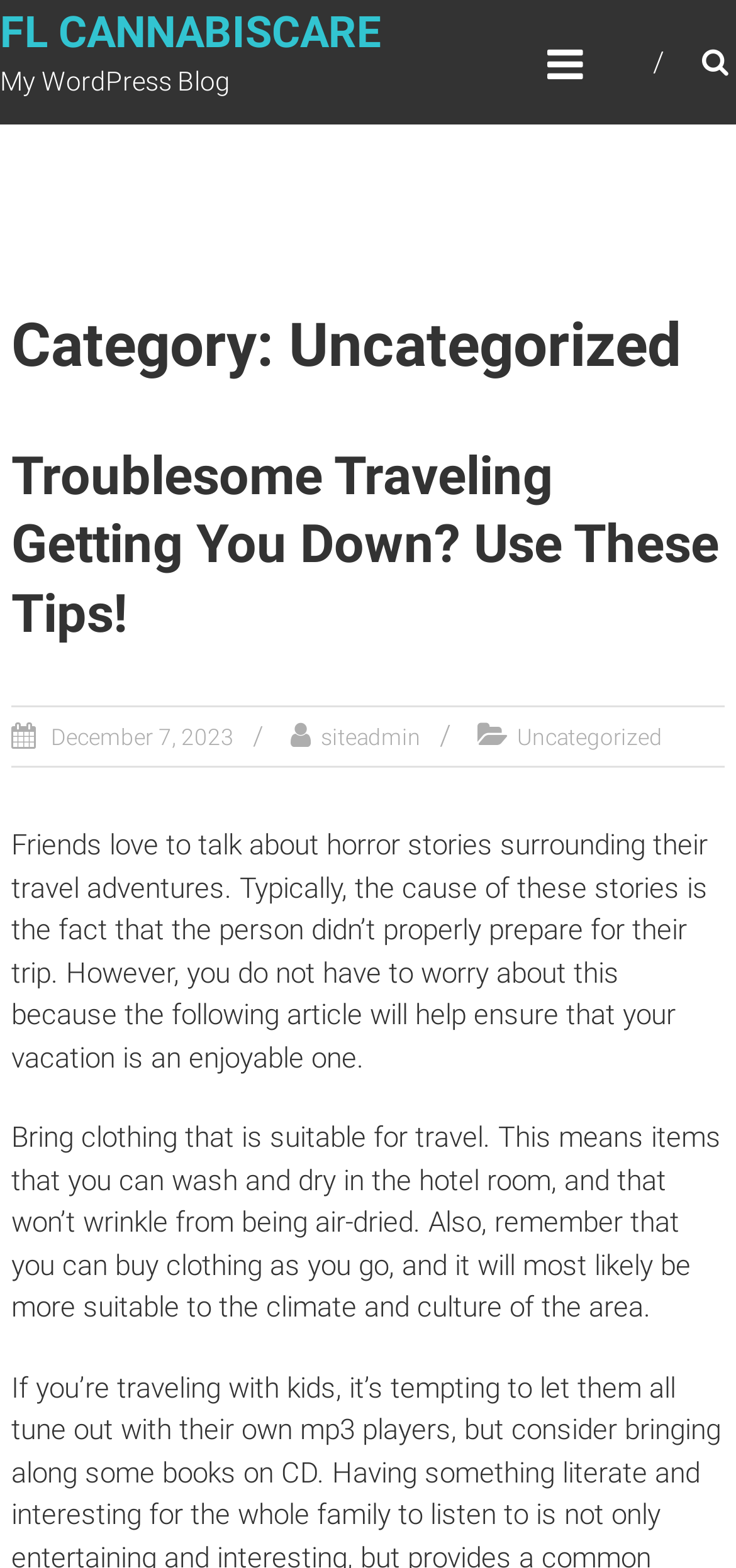Answer with a single word or phrase: 
What is the date of the latest article?

December 7, 2023